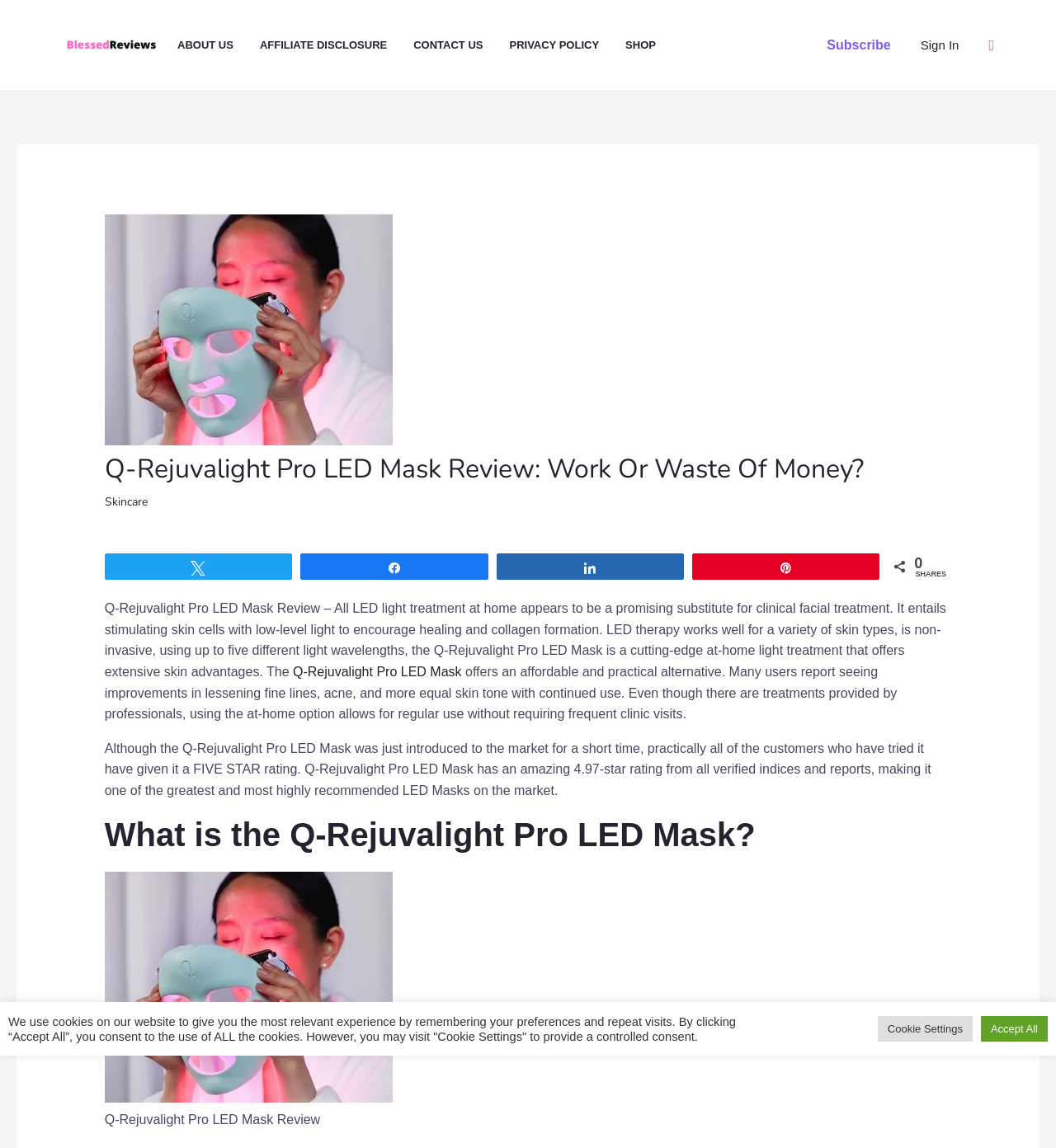Specify the bounding box coordinates (top-left x, top-left y, bottom-right x, bottom-right y) of the UI element in the screenshot that matches this description: Q-Rejuvalight Pro LED Mask

[0.277, 0.616, 0.441, 0.629]